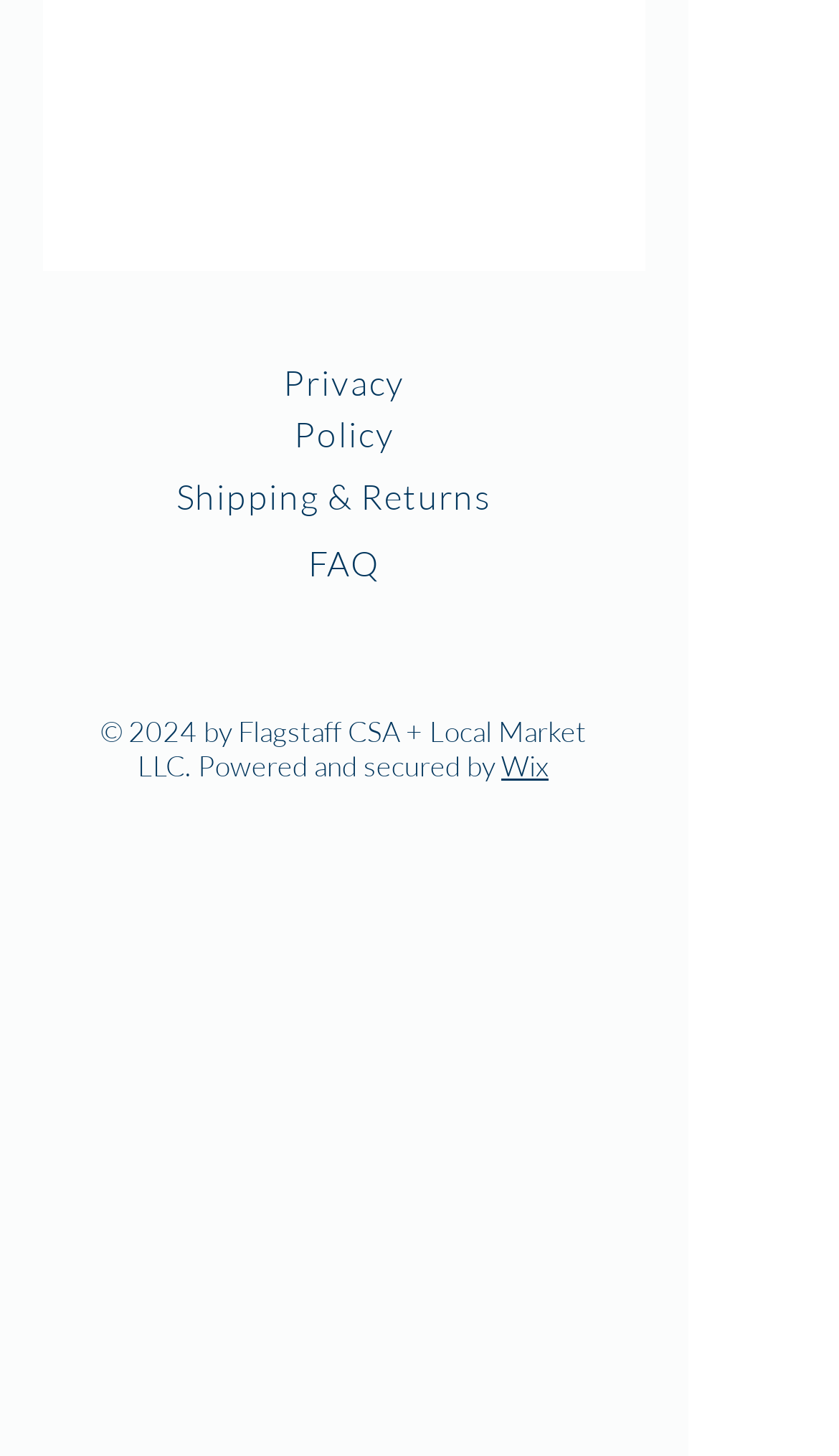Locate the bounding box of the UI element described in the following text: "Shipping & Returns".

[0.21, 0.326, 0.586, 0.356]